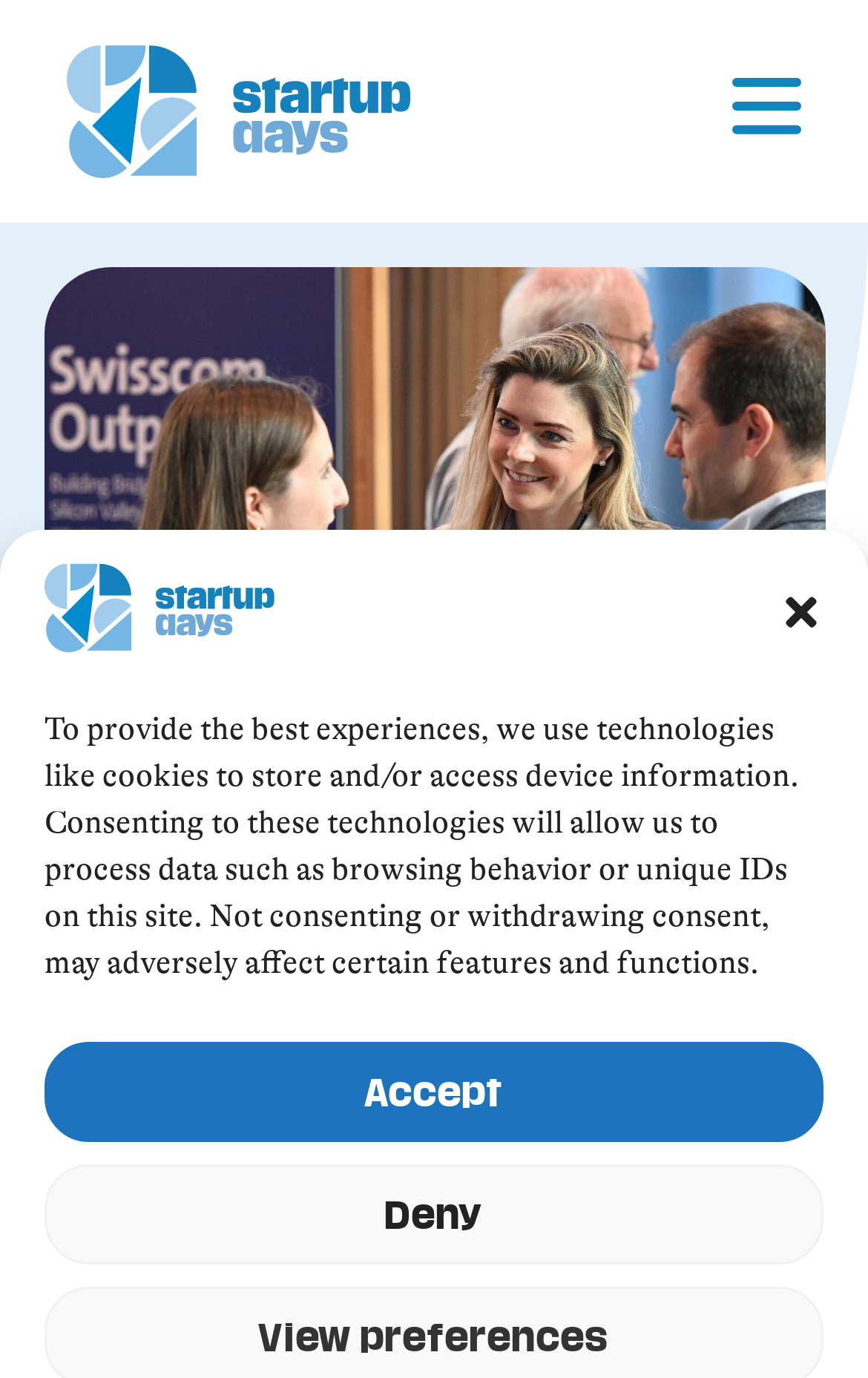Determine the bounding box for the described HTML element: "aria-label="Close dialog"". Ensure the coordinates are four float numbers between 0 and 1 in the format [left, top, right, bottom].

[0.897, 0.428, 0.949, 0.46]